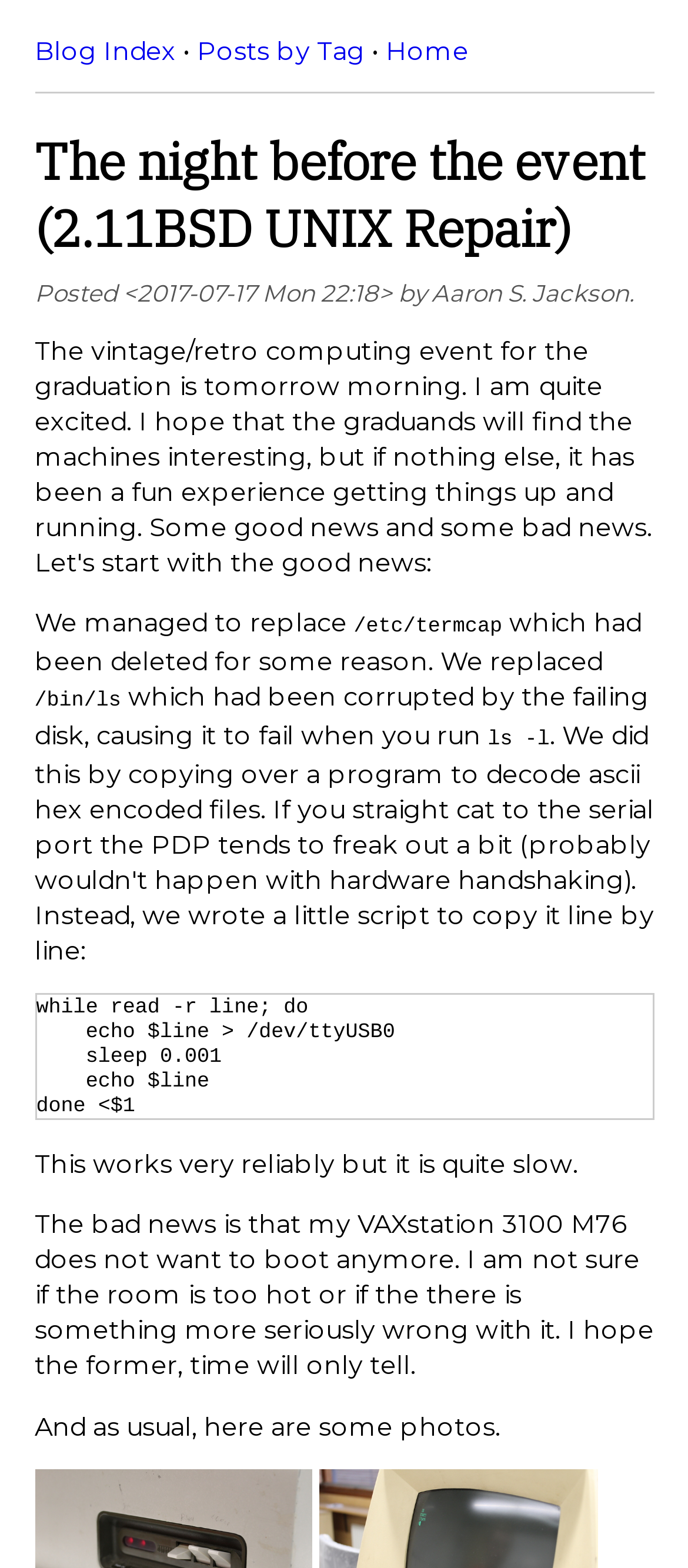Based on the element description: "Home", identify the bounding box coordinates for this UI element. The coordinates must be four float numbers between 0 and 1, listed as [left, top, right, bottom].

[0.56, 0.022, 0.681, 0.042]